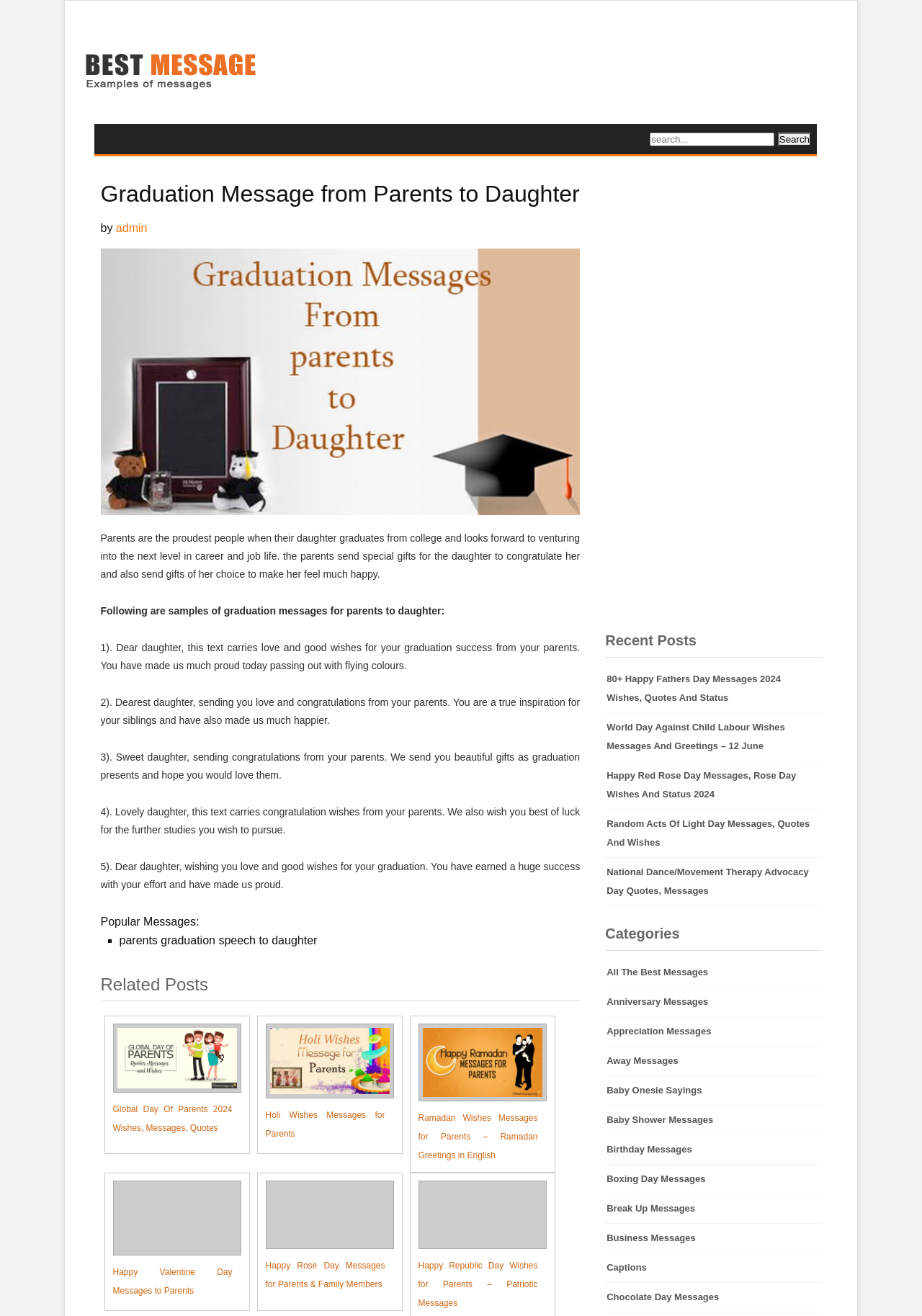Can you find the bounding box coordinates of the area I should click to execute the following instruction: "Read 'Related Posts'"?

[0.109, 0.736, 0.629, 0.761]